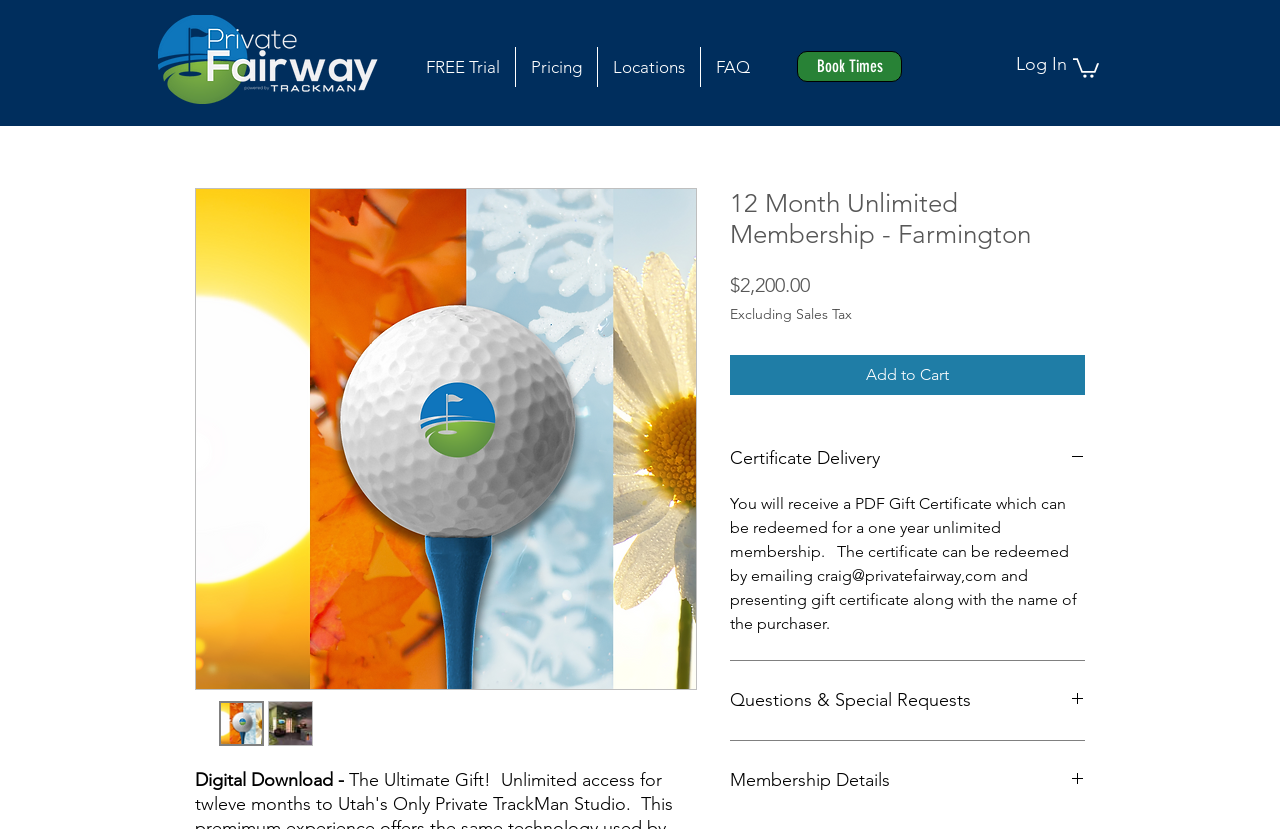What is the purpose of the Certificate Delivery?
Please look at the screenshot and answer using one word or phrase.

Redeem for a one year unlimited membership